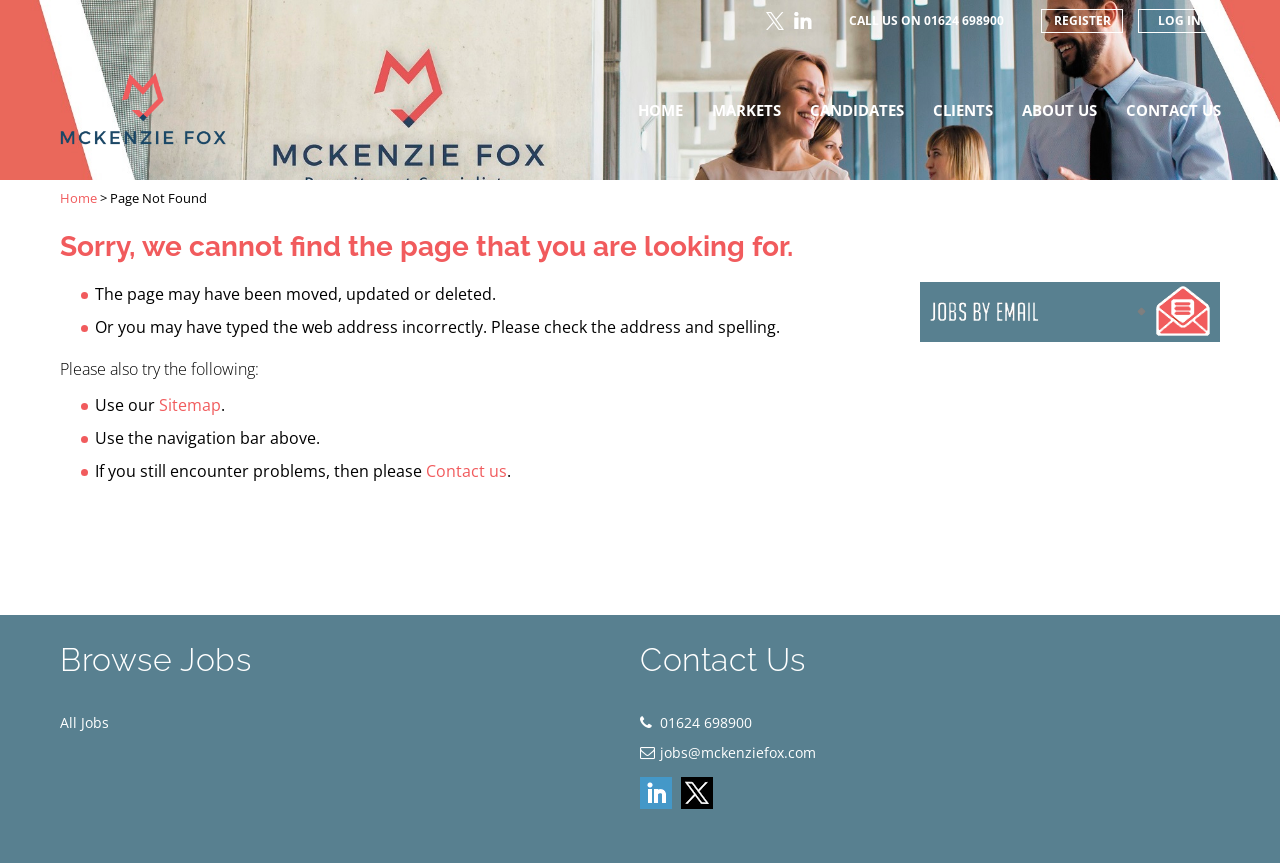What is the navigation bar above?
Please ensure your answer to the question is detailed and covers all necessary aspects.

I found the navigation bar above the error message, which lists several options including HOME, MARKETS, CANDIDATES, CLIENTS, ABOUT US, and CONTACT US. This suggests that users can navigate to different parts of the website using these links.